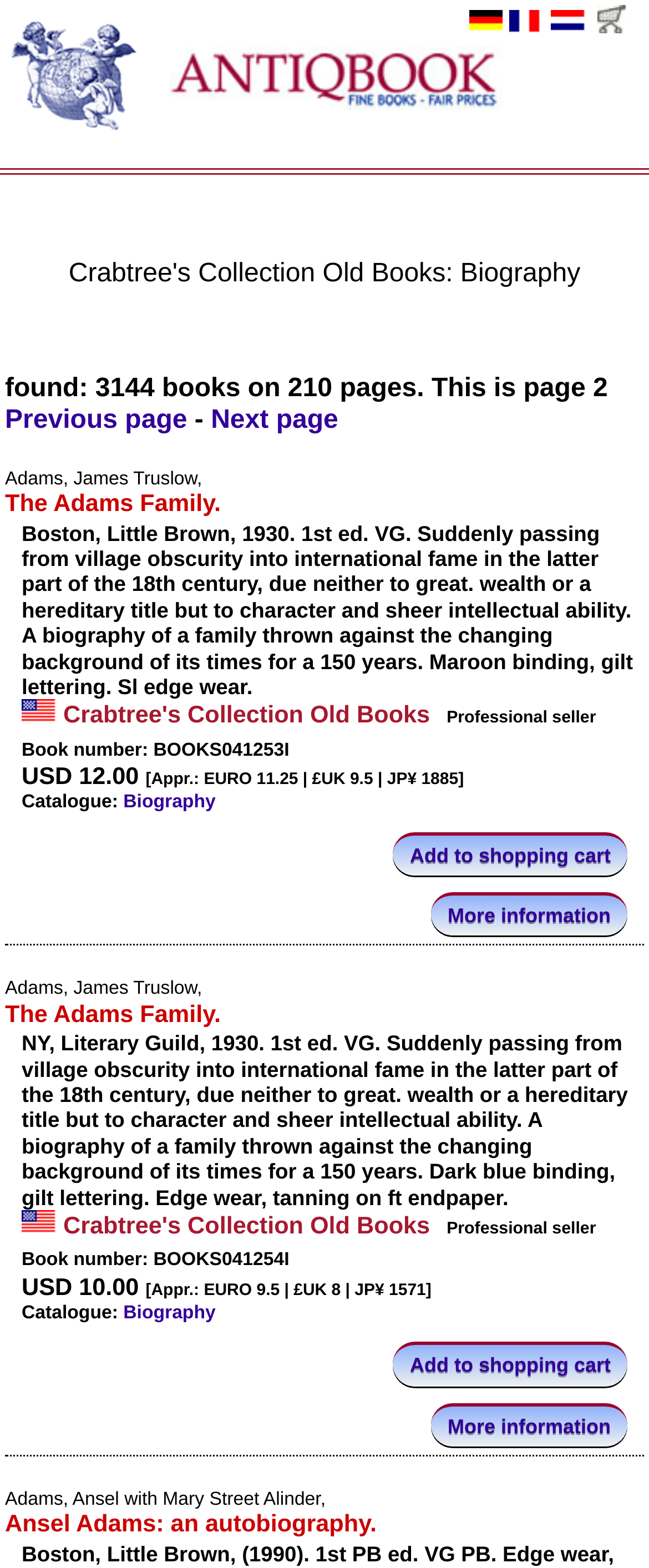What is the profession of the seller?
Examine the screenshot and reply with a single word or phrase.

Professional seller